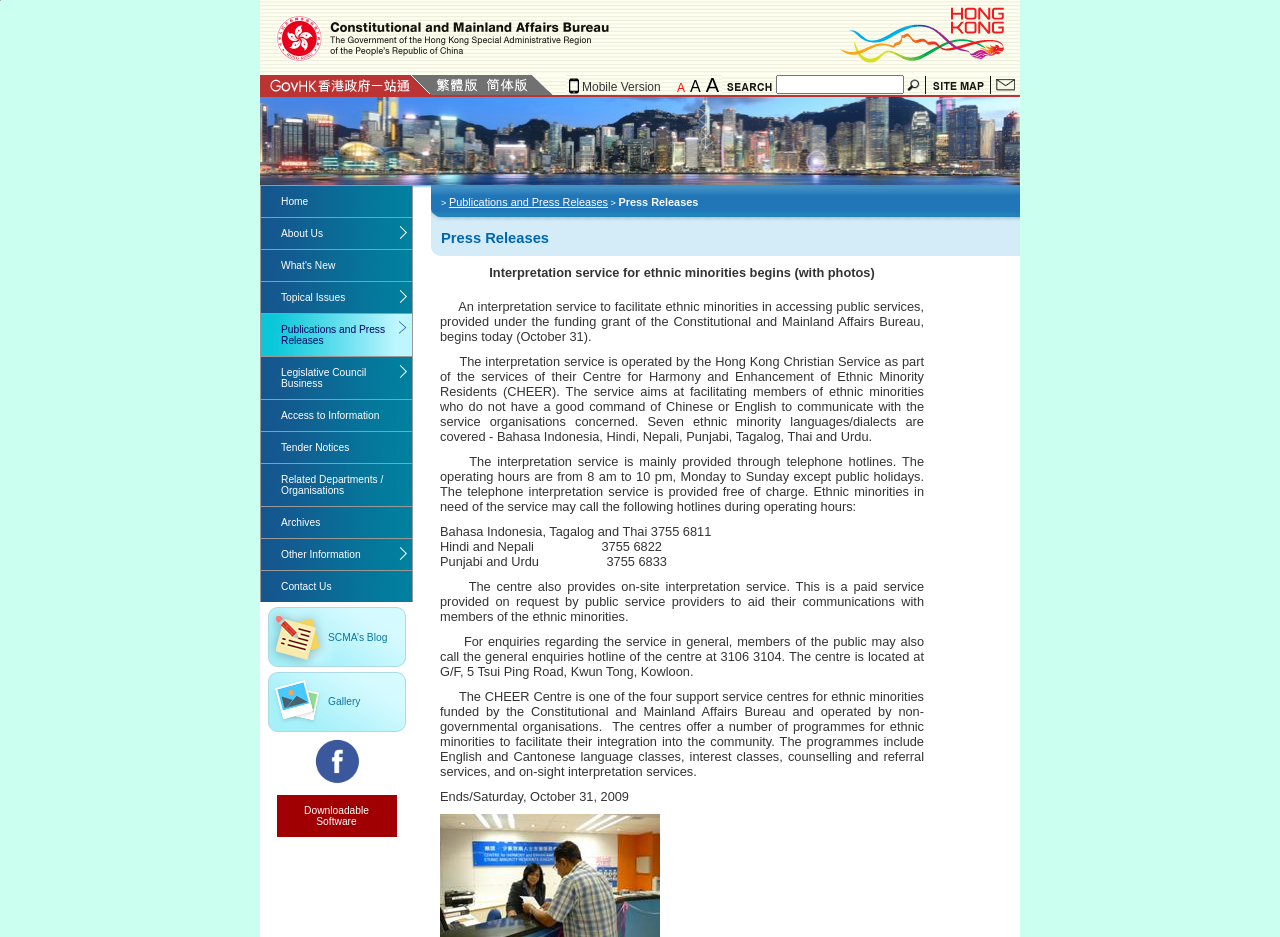Using details from the image, please answer the following question comprehensively:
What is the name of the government department?

I inferred this answer by looking at the top-left corner of the webpage, where I found a link with the text 'Constitutional and Mainland Affairs Bureau - The Government of the Hong Kong Special Administrative Region of the People's Republic of China'. This suggests that the webpage is related to this government department.